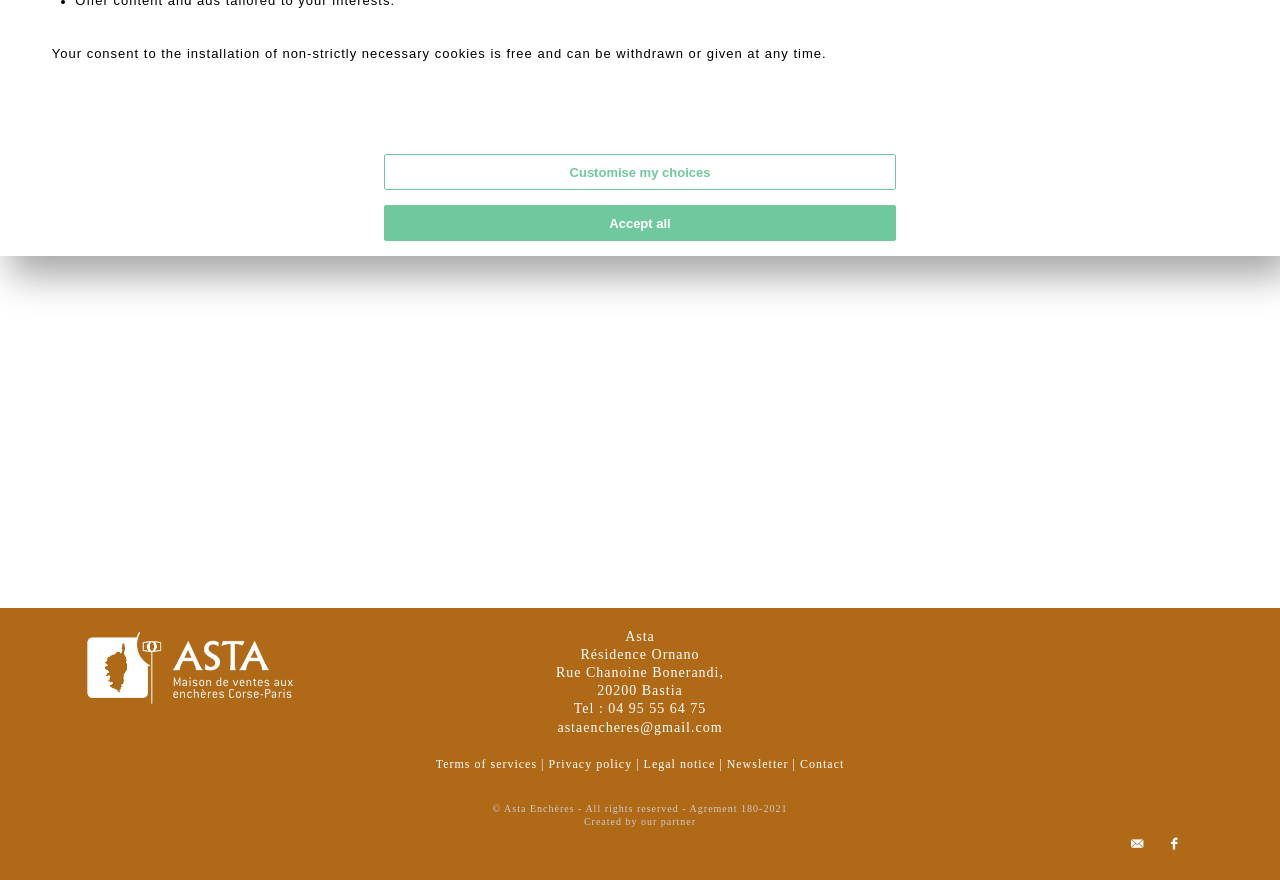Locate the bounding box for the described UI element: "astaencheres@gmail.com". Ensure the coordinates are four float numbers between 0 and 1, formatted as [left, top, right, bottom].

[0.435, 0.818, 0.565, 0.835]